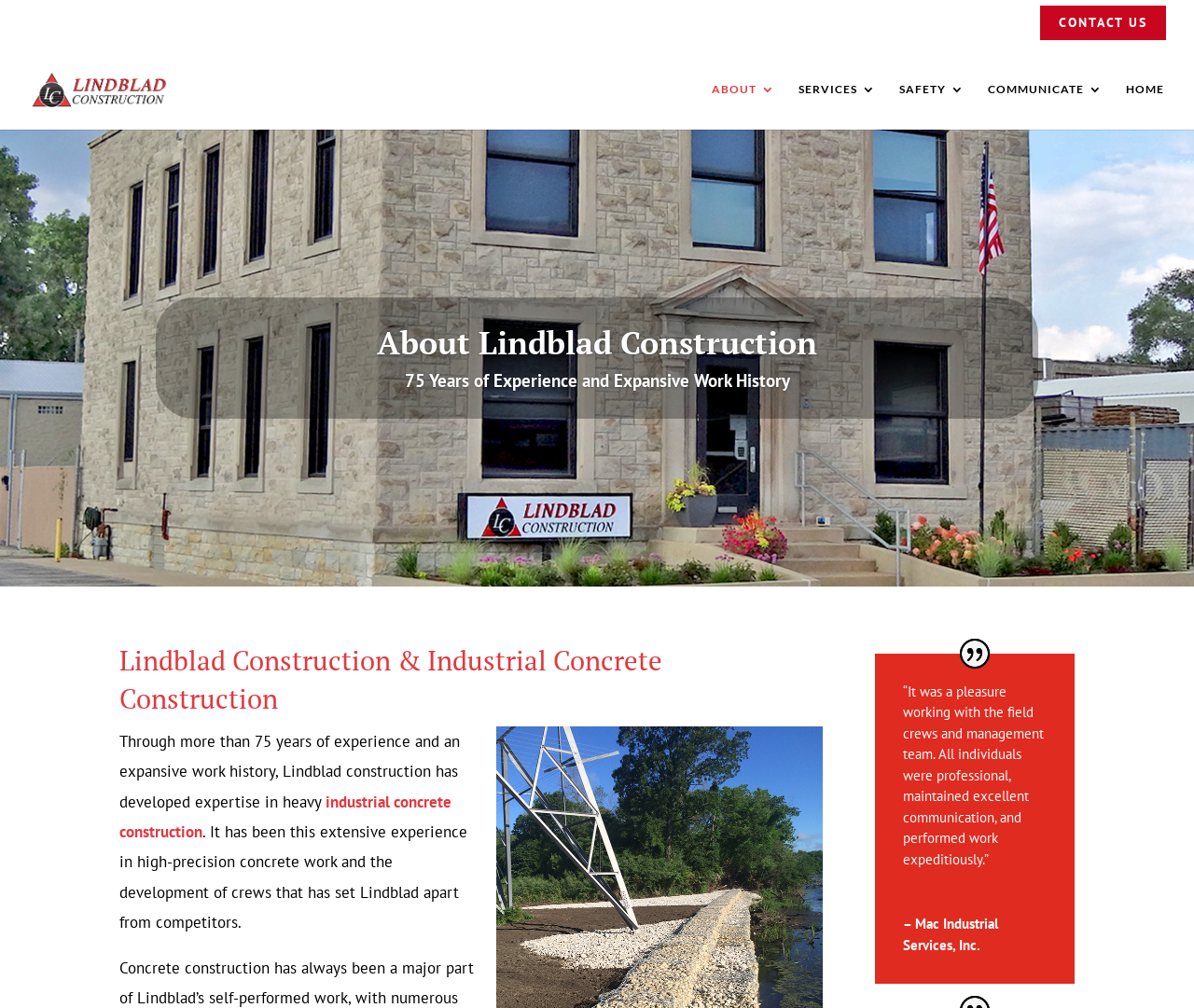How many years of experience does Lindblad have?
Using the details from the image, give an elaborate explanation to answer the question.

The webpage mentions '75 Years of Experience and Expansive Work History' in the heading, and also states 'Through more than 75 years of experience and an expansive work history, Lindblad construction has developed expertise in heavy industrial concrete construction'.